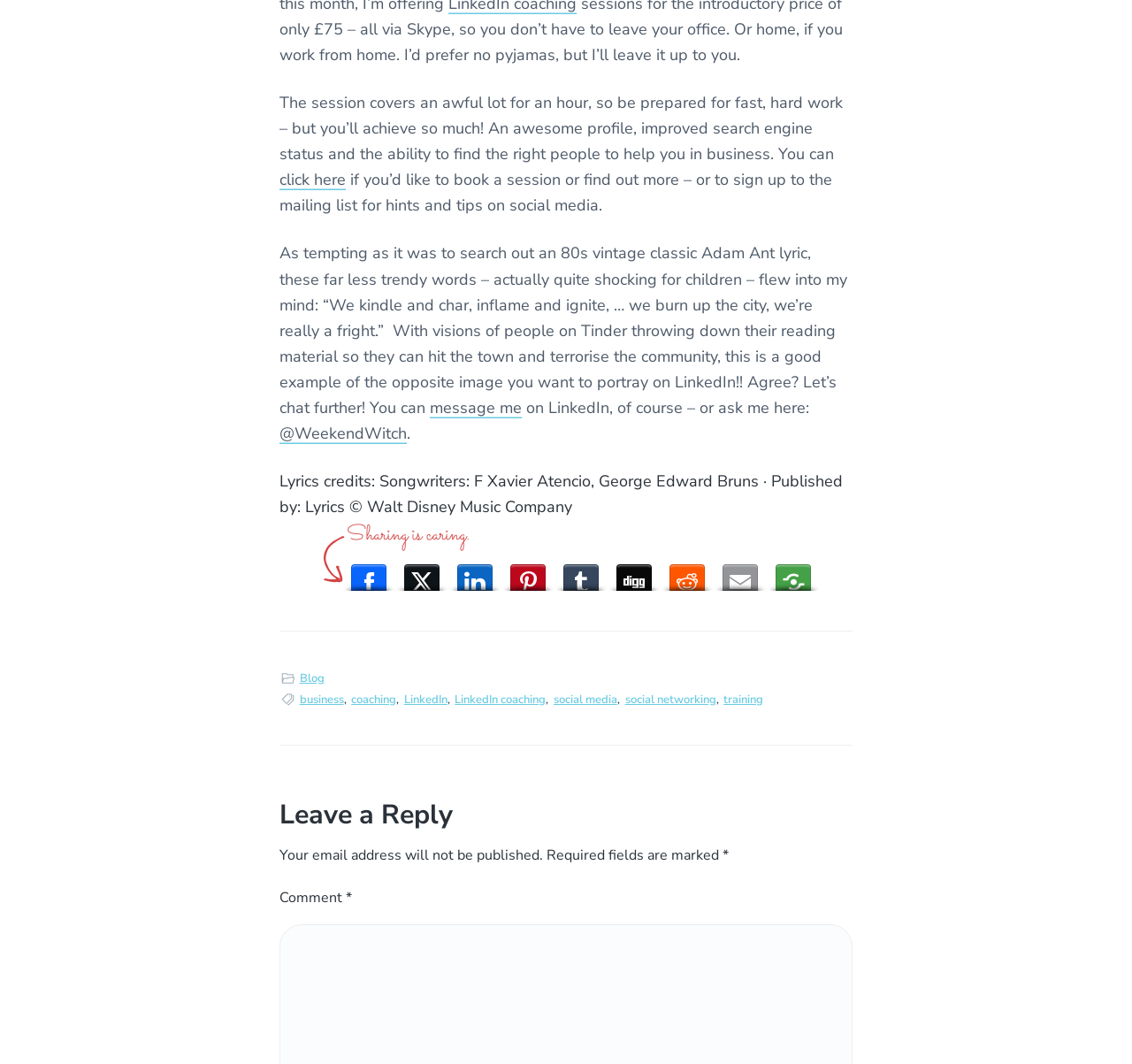Identify the bounding box for the UI element described as: "White Ceramic Mugs Wholesale". The coordinates should be four float numbers between 0 and 1, i.e., [left, top, right, bottom].

None